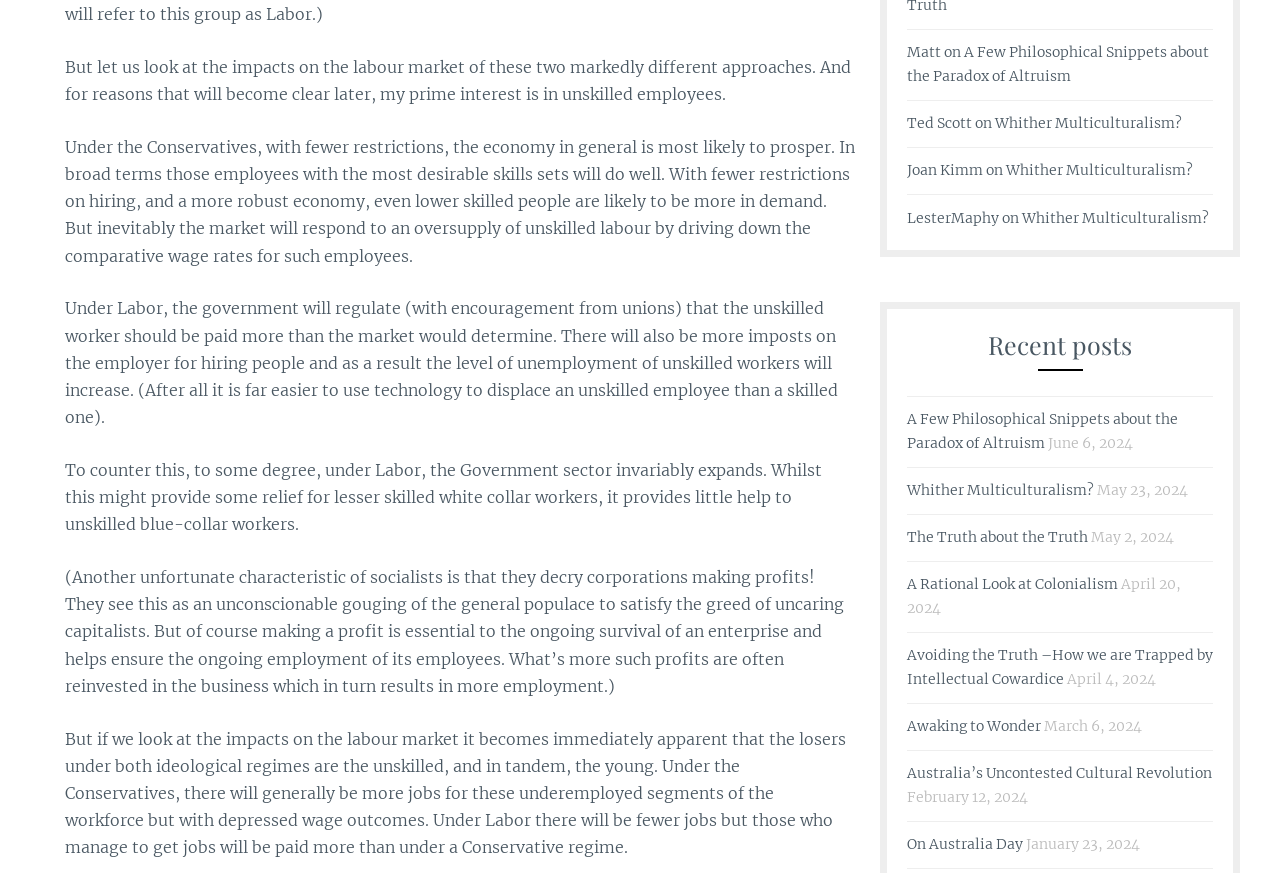Please find the bounding box coordinates of the clickable region needed to complete the following instruction: "Click on the link 'Whither Multiculturalism?'". The bounding box coordinates must consist of four float numbers between 0 and 1, i.e., [left, top, right, bottom].

[0.777, 0.131, 0.923, 0.154]